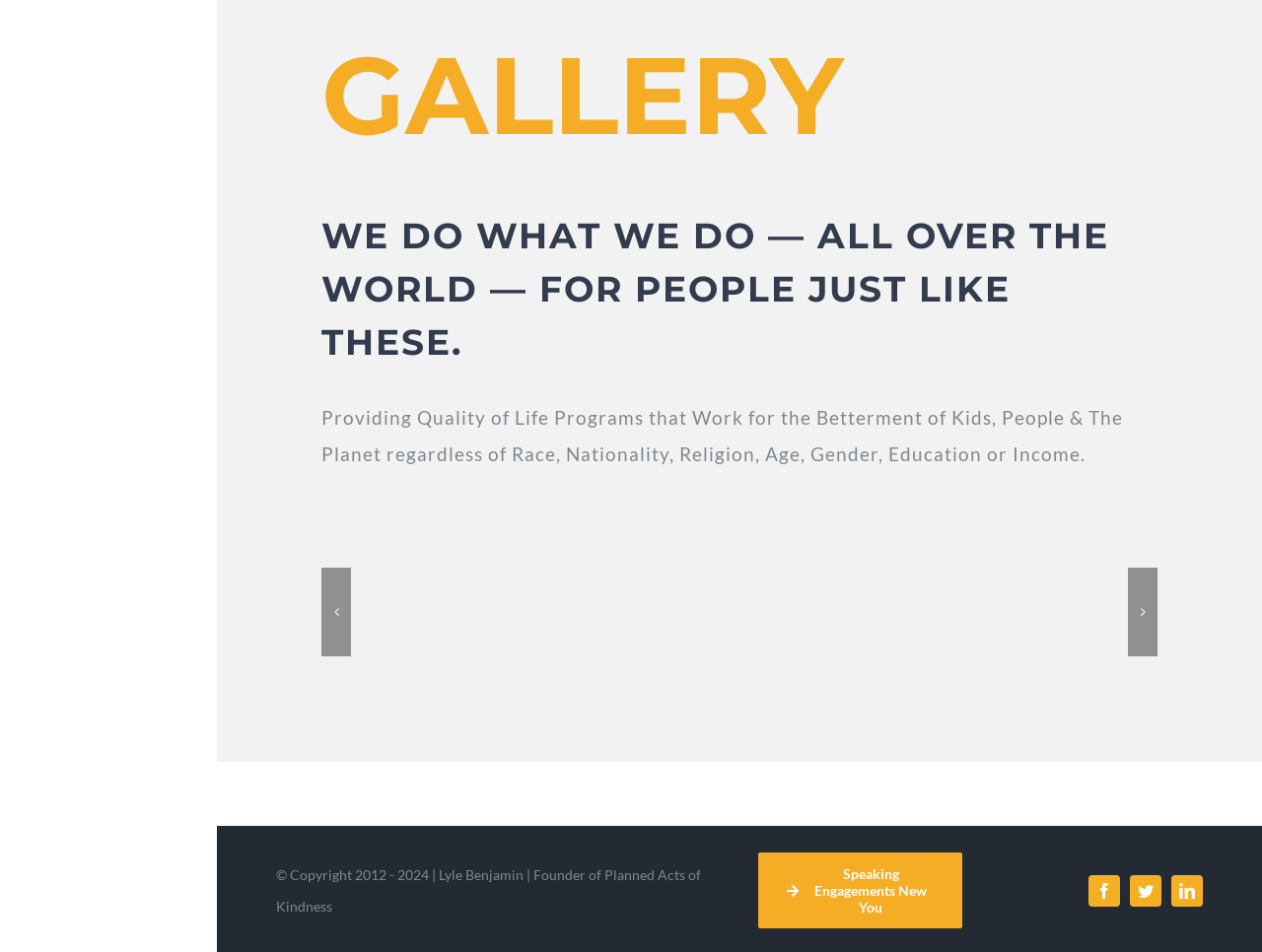Identify the bounding box coordinates for the element that needs to be clicked to fulfill this instruction: "Go to Speaking Engagements New You". Provide the coordinates in the format of four float numbers between 0 and 1: [left, top, right, bottom].

[0.601, 0.895, 0.762, 0.975]